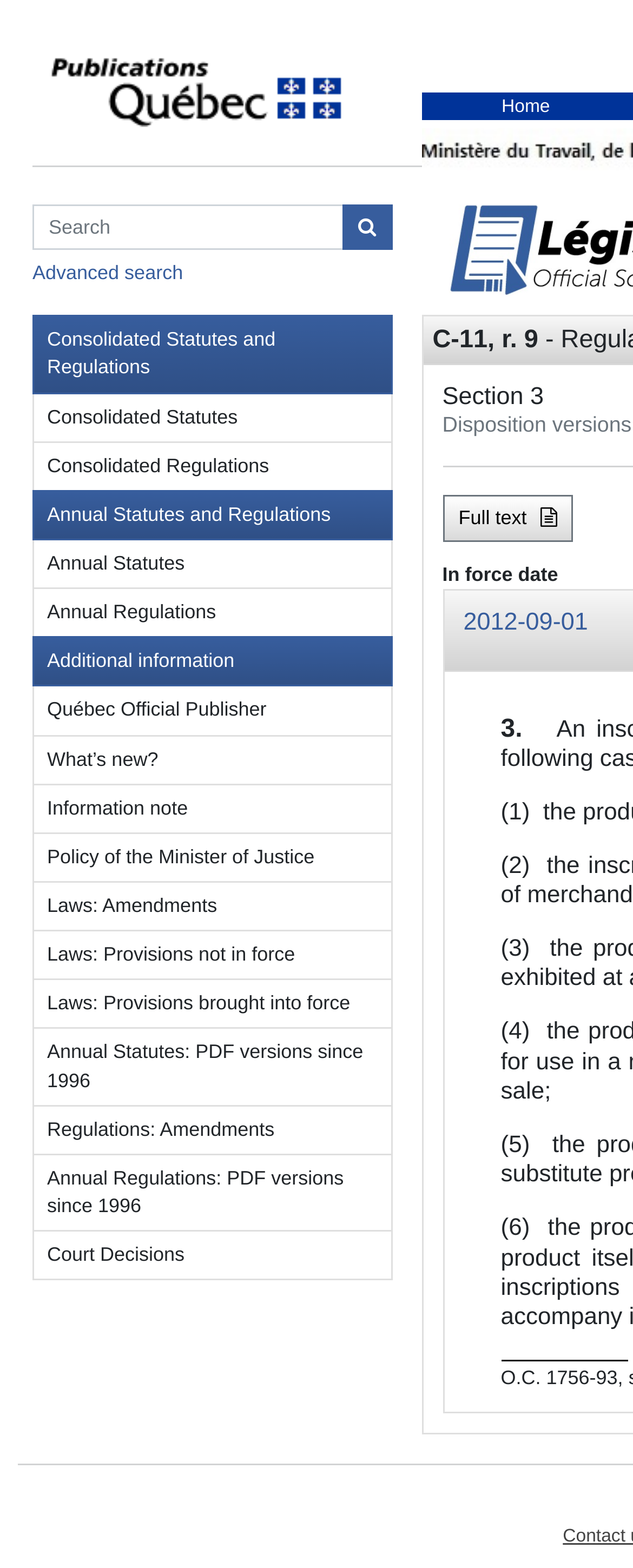Locate the UI element described as follows: "What’s new?". Return the bounding box coordinates as four float numbers between 0 and 1 in the order [left, top, right, bottom].

[0.051, 0.469, 0.619, 0.501]